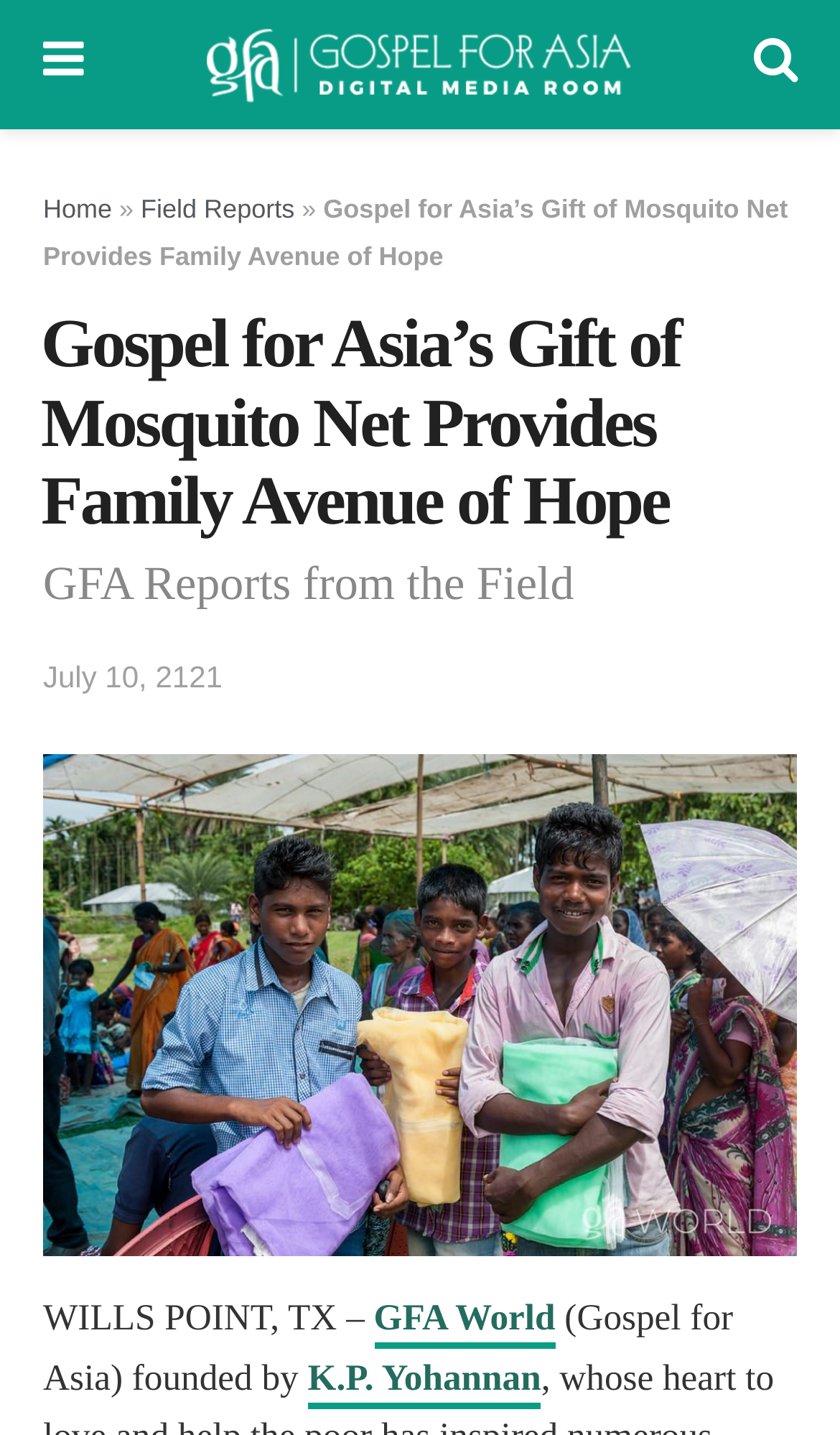Given the element description GFA World, identify the bounding box coordinates for the UI element on the webpage screenshot. The format should be (top-left x, top-left y, bottom-right x, bottom-right y), with values between 0 and 1.

[0.445, 0.905, 0.661, 0.941]